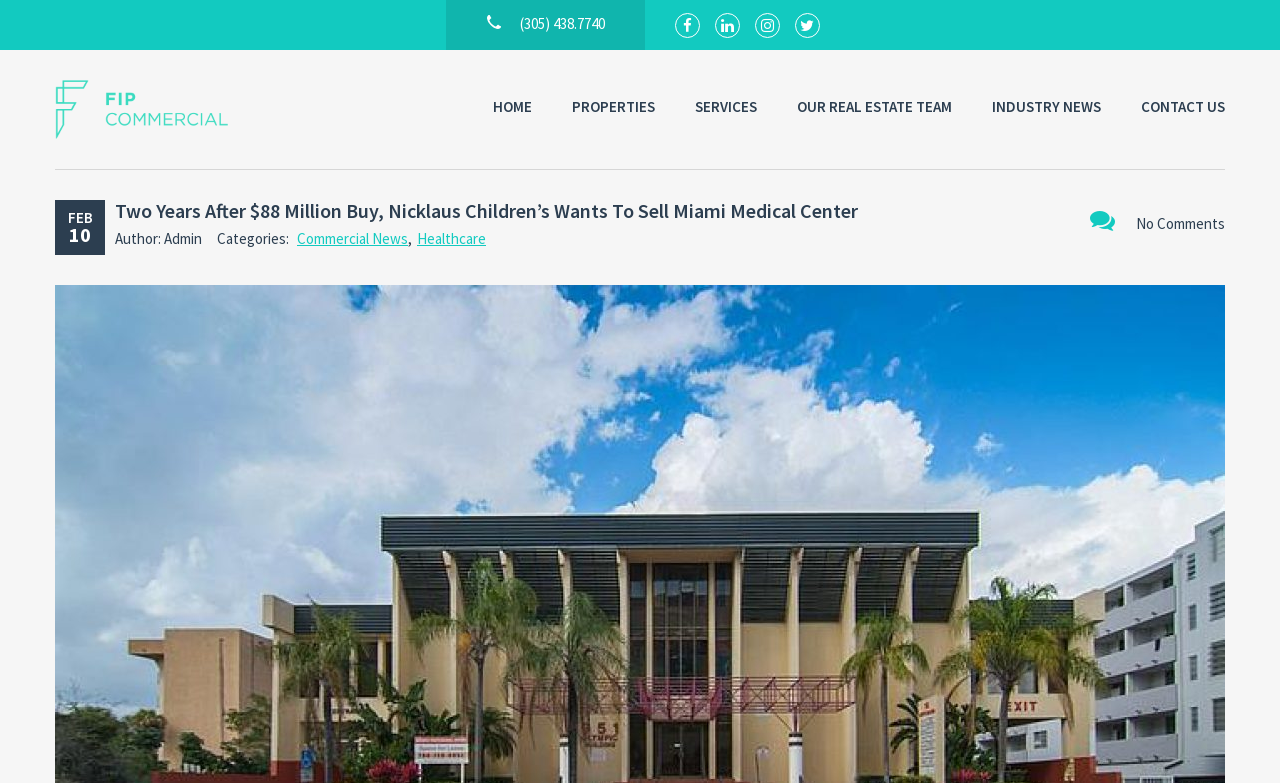Locate the bounding box coordinates of the region to be clicked to comply with the following instruction: "Contact via email". The coordinates must be four float numbers between 0 and 1, in the form [left, top, right, bottom].

None